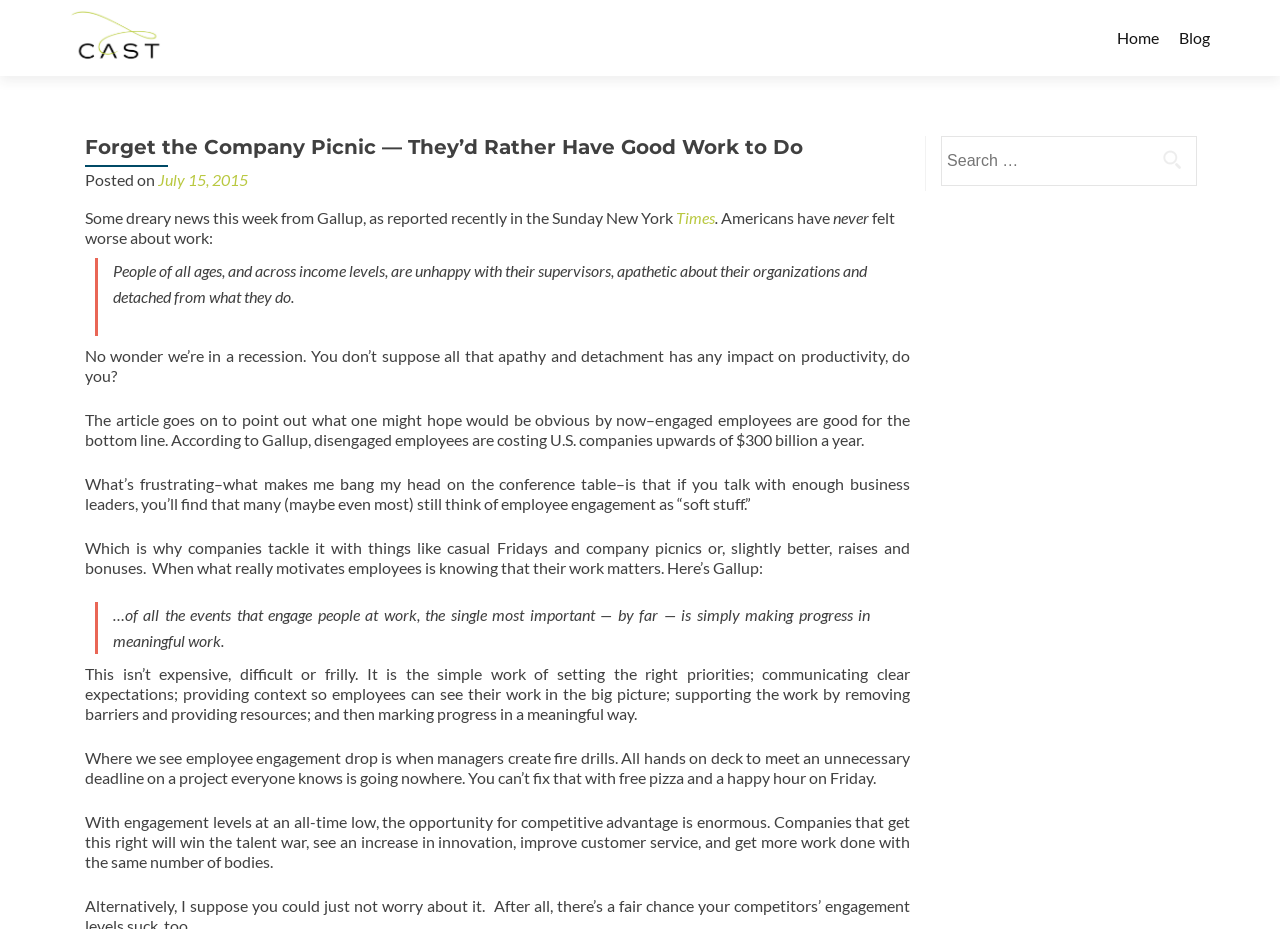Describe all the visual and textual components of the webpage comprehensively.

This webpage appears to be a blog post titled "Forget the Company Picnic — They’d Rather Have Good Work to Do – Cast Knutsen". At the top, there is a link to "Cast Knutsen" accompanied by an image, and two more links to "Home" and "Blog" on the right side.

The main content of the blog post is divided into several sections. The first section has a heading that matches the title of the webpage, followed by a paragraph of text discussing a Gallup report on employee engagement. There is also a link to the date "July 15, 2015" and a time element.

The next section consists of several paragraphs of text, including a blockquote with a quote about people being unhappy with their supervisors and detached from their work. The text discusses the importance of employee engagement and how it affects productivity and the bottom line.

There are two more blockquotes, one discussing the importance of making progress in meaningful work and another highlighting the simplicity of setting priorities, communicating expectations, and providing context to engage employees.

The final section of the blog post discusses the opportunity for competitive advantage by getting employee engagement right.

On the right side of the webpage, there is a complementary section with a search function, consisting of a search box and a "Search" button.